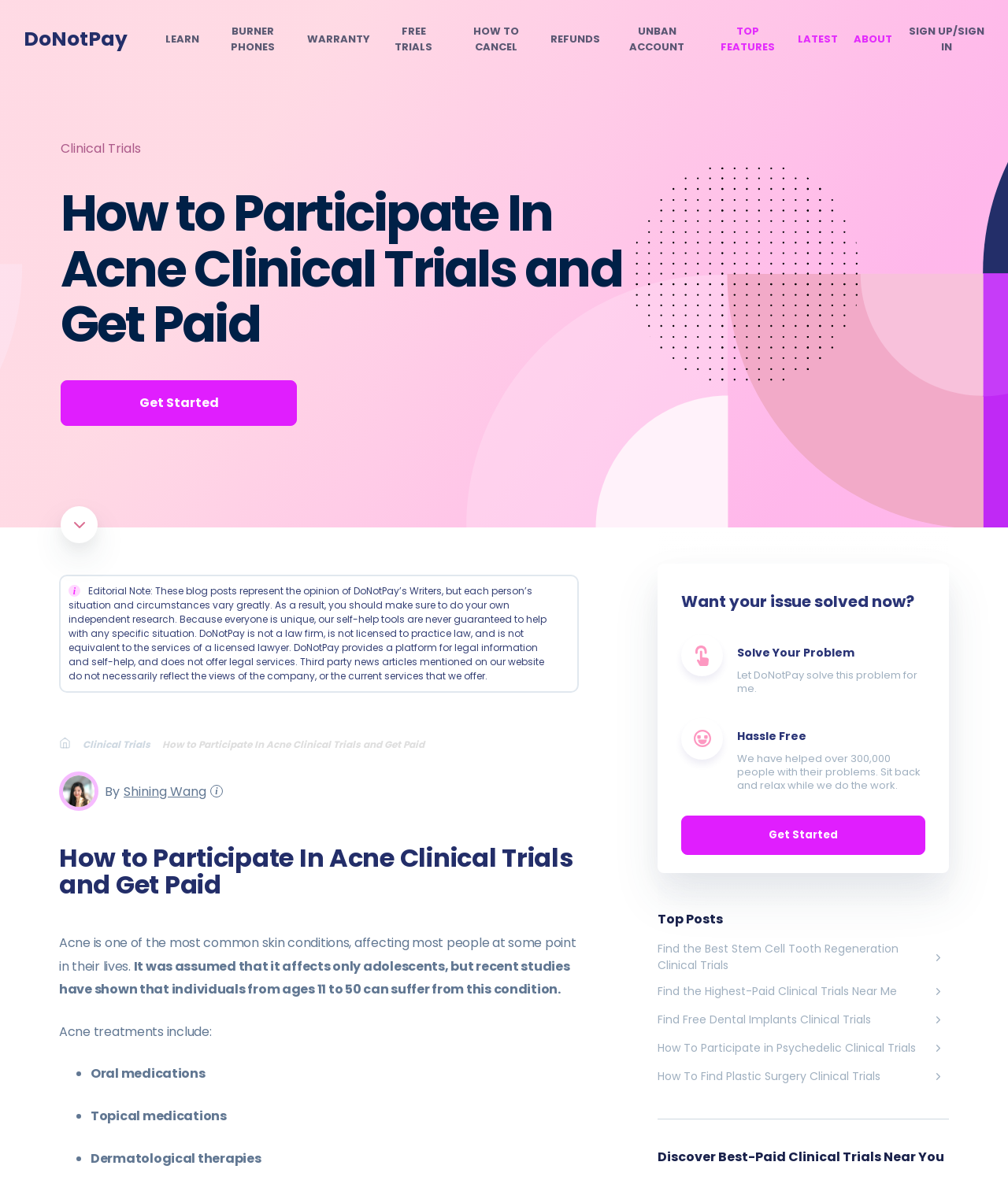What is the call-to-action button on the webpage?
Please ensure your answer is as detailed and informative as possible.

The webpage has a prominent call-to-action button that says 'Get Started', which is likely to prompt users to begin their journey of finding and participating in acne clinical trials.